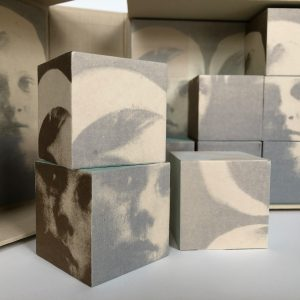Generate a detailed caption for the image.

The image features a set of artistically crafted memory box pieces by Christine Sloman, displayed prominently at the "North – Visual Arts Scotland Members Exhibition." Each box is adorned with thought-provoking imagery that combines human faces with abstract design elements, inviting viewers to engage with the themes of memory and identity. The earthy tones of the boxes complement their intricate designs, creating a visually striking arrangement. These pieces are part of an ongoing exhibition at the Inverness Creative Academy, showcasing the unique contributions of visual artists in Scotland.